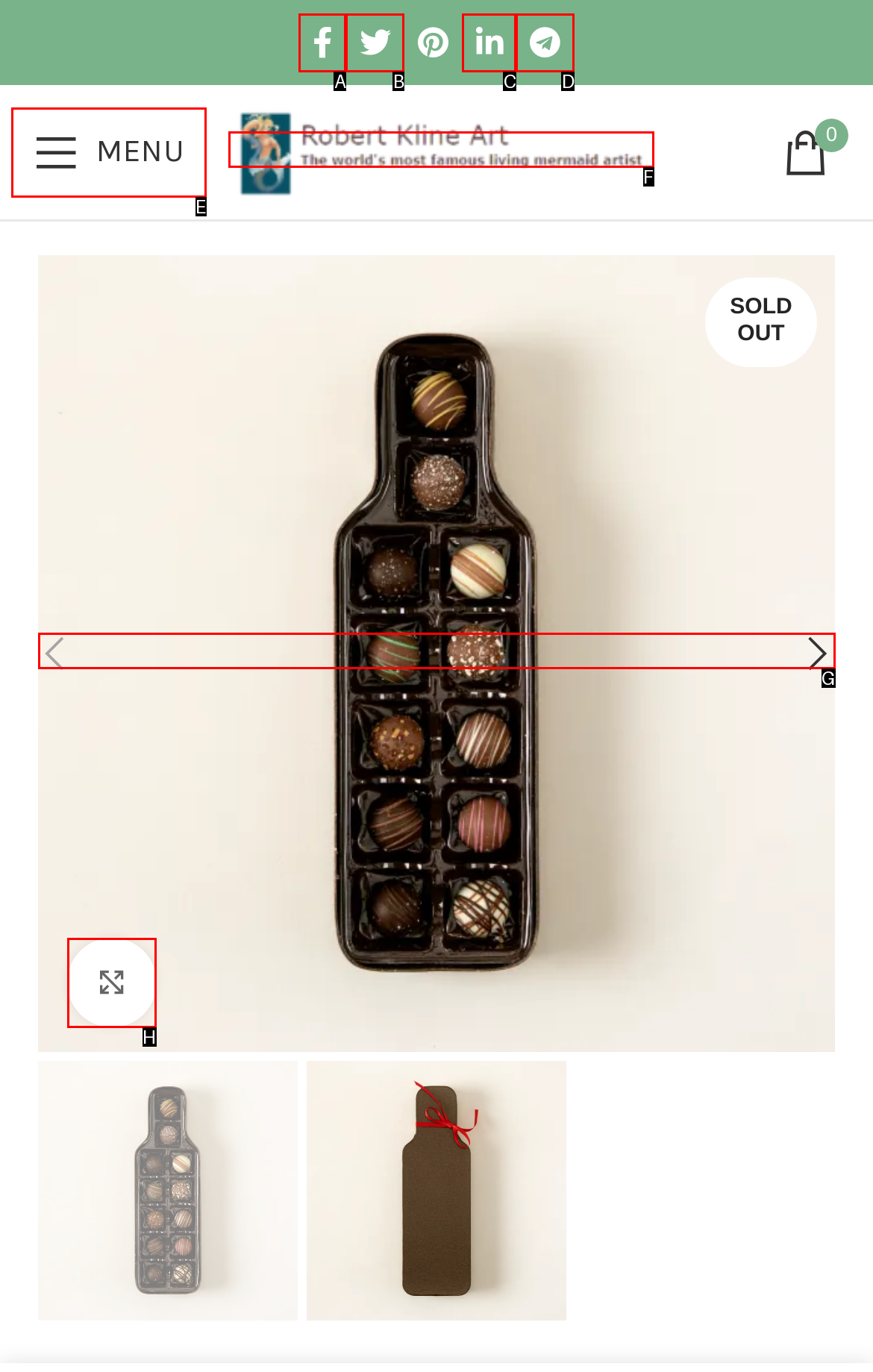To complete the task: Enlarge the image, which option should I click? Answer with the appropriate letter from the provided choices.

H